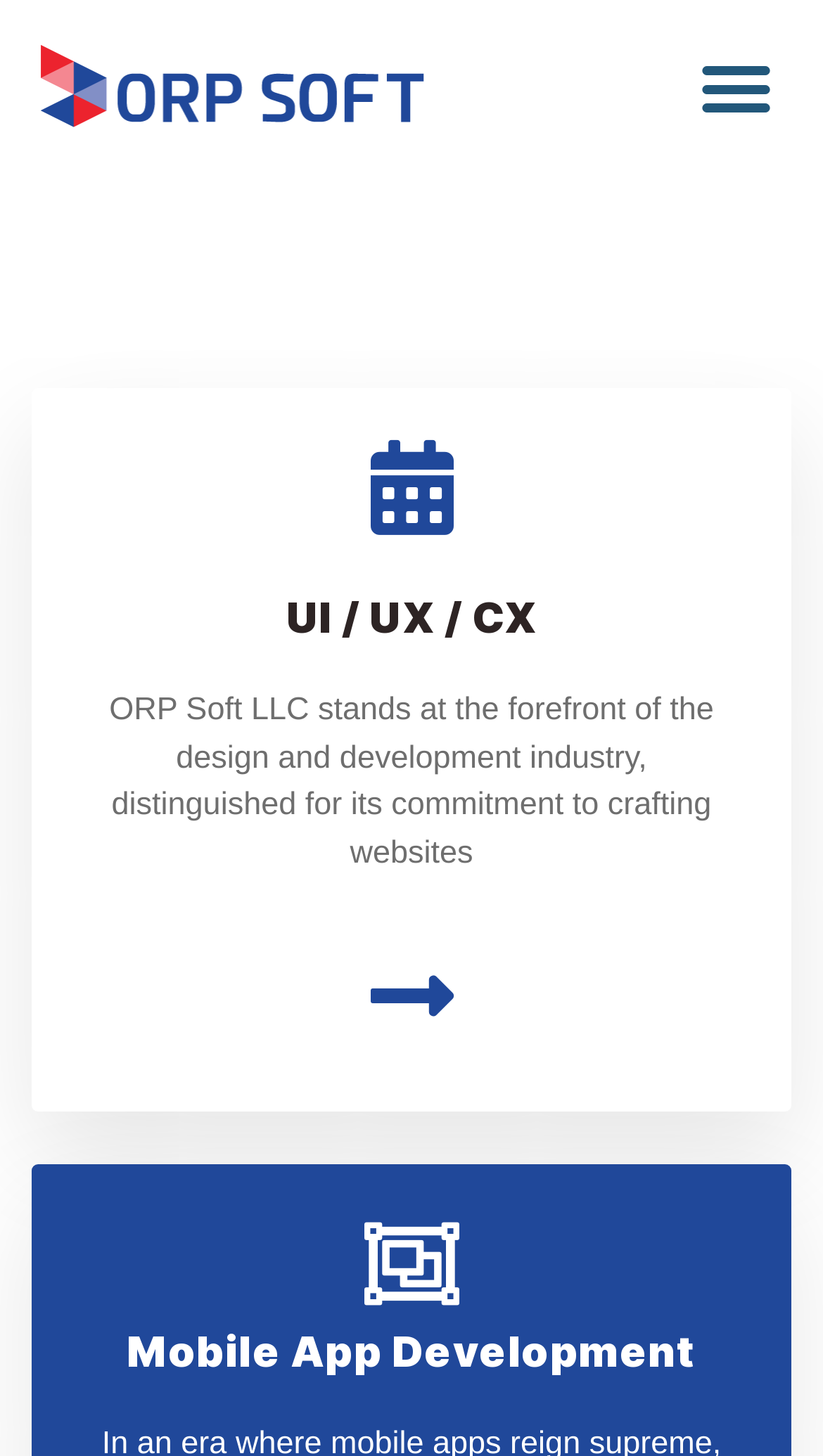Give a comprehensive overview of the webpage, including key elements.

The webpage is titled "Solutions – ORP Soft" and appears to be a services page for a company. At the top left, there is a link, and to the right of it, a button labeled "Menu Toggle" that is not currently expanded. 

Below the top section, there is a heading that reads "UI / UX / CX" with a link underneath it that shares the same text. To the right of this heading, there is a block of text that describes ORP Soft LLC's commitment to crafting websites. 

Further down the page, there is another heading titled "Mobile App Development". The page also contains two additional links, one located near the middle of the page and another near the bottom.